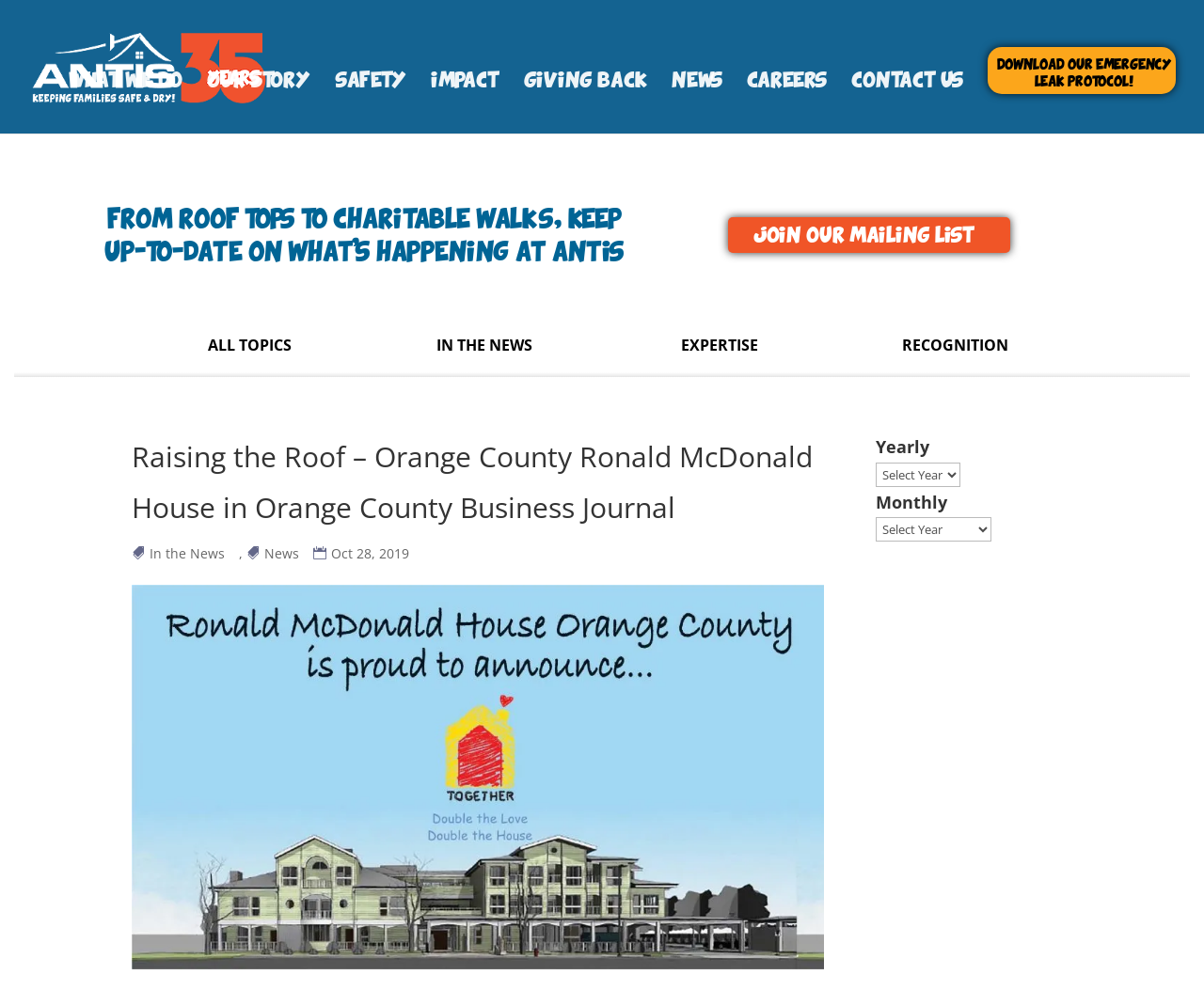Please specify the bounding box coordinates of the clickable section necessary to execute the following command: "View the 'Raising the Roof' news article".

[0.109, 0.429, 0.685, 0.539]